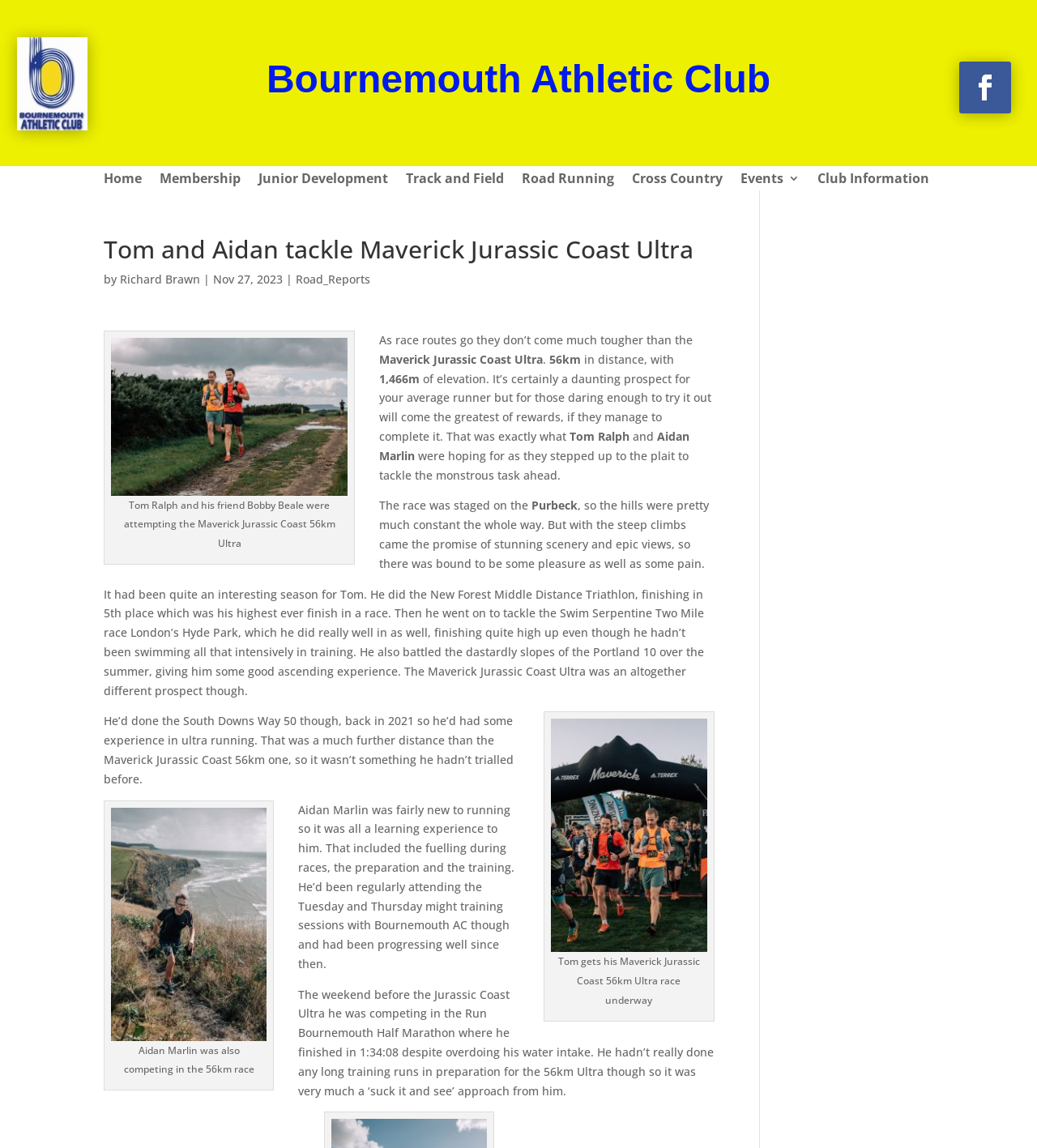Where was the race staged?
Please utilize the information in the image to give a detailed response to the question.

The location of the race can be found in the text 'The race was staged on the Purbeck, so the hills were pretty much constant the whole way.' which describes the race route.